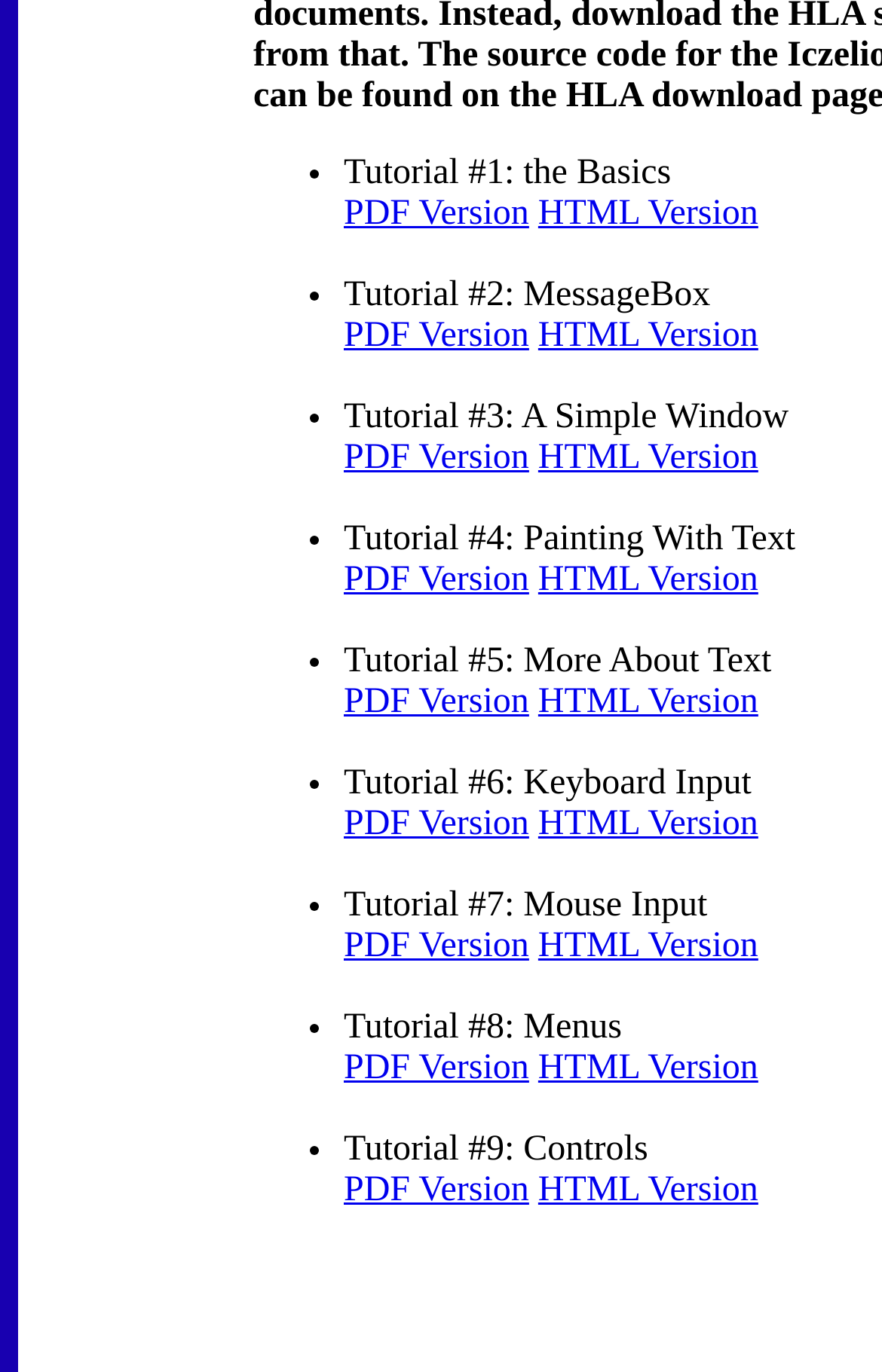Pinpoint the bounding box coordinates of the clickable element needed to complete the instruction: "download tutorial #9 in PDF". The coordinates should be provided as four float numbers between 0 and 1: [left, top, right, bottom].

[0.39, 0.854, 0.6, 0.882]